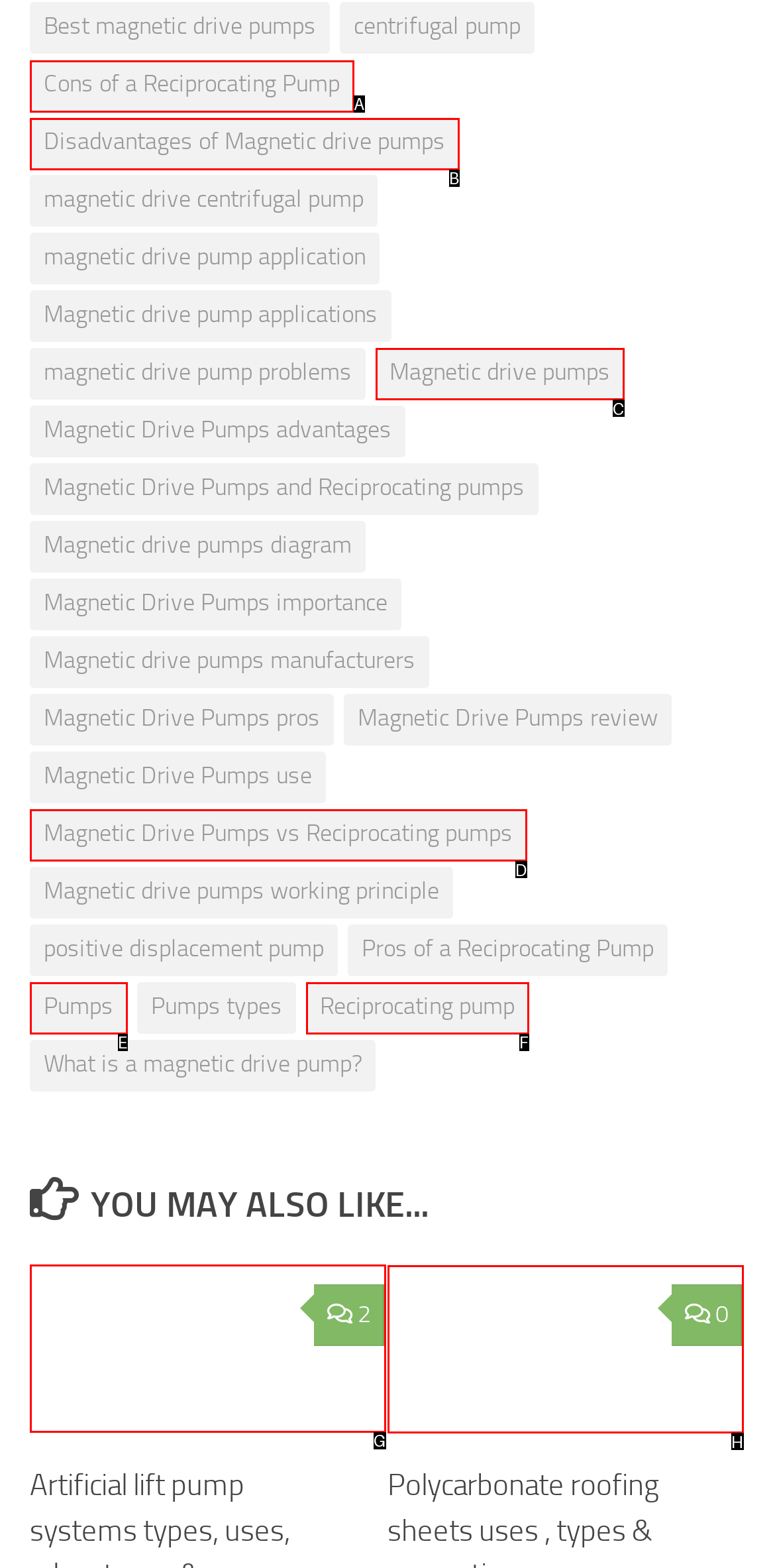Select the correct HTML element to complete the following task: Check 'Polycarbonate panels'
Provide the letter of the choice directly from the given options.

H